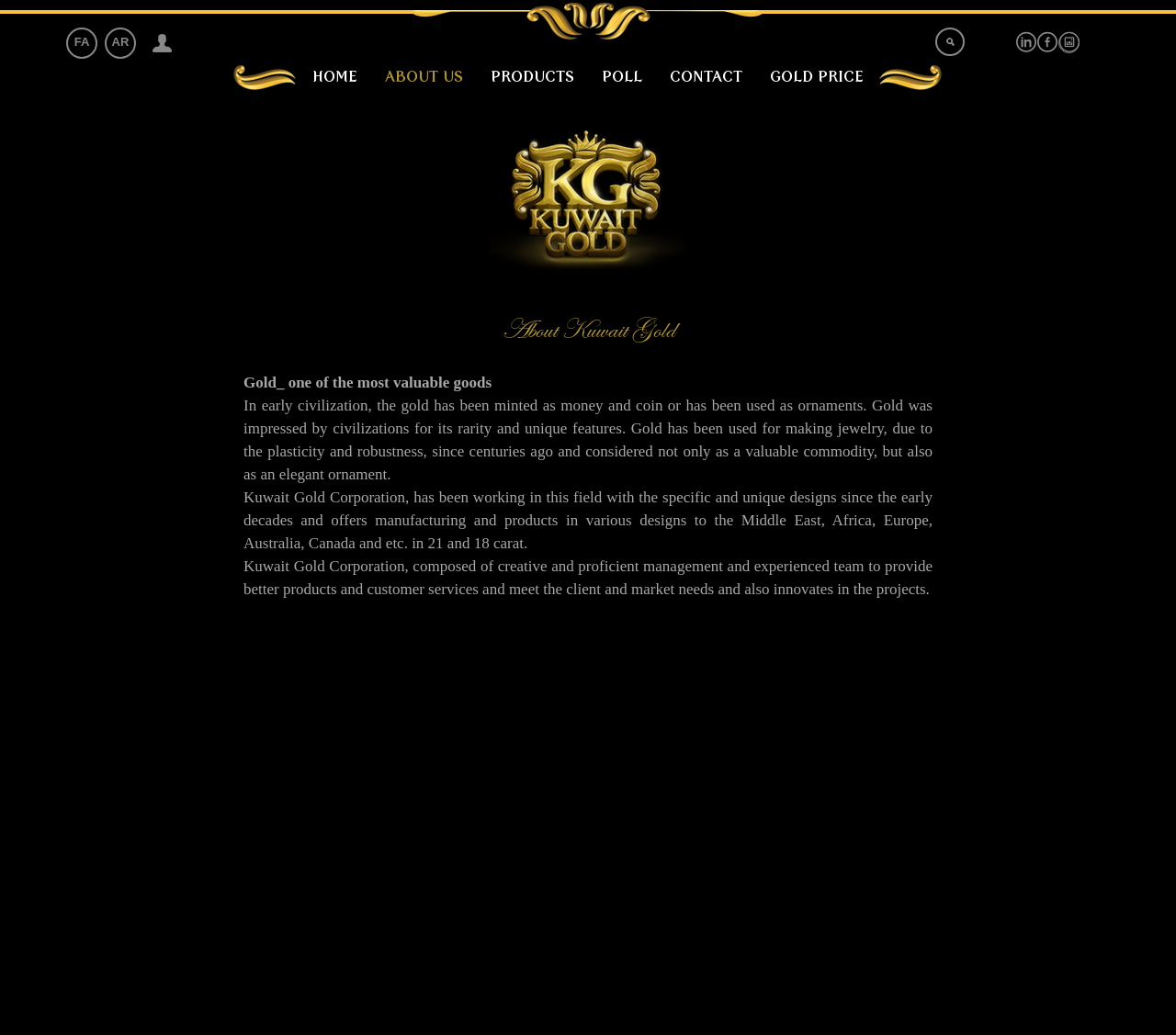Bounding box coordinates are specified in the format (top-left x, top-left y, bottom-right x, bottom-right y). All values are floating point numbers bounded between 0 and 1. Please provide the bounding box coordinate of the region this sentence describes: Gold Price

[0.647, 0.058, 0.742, 0.093]